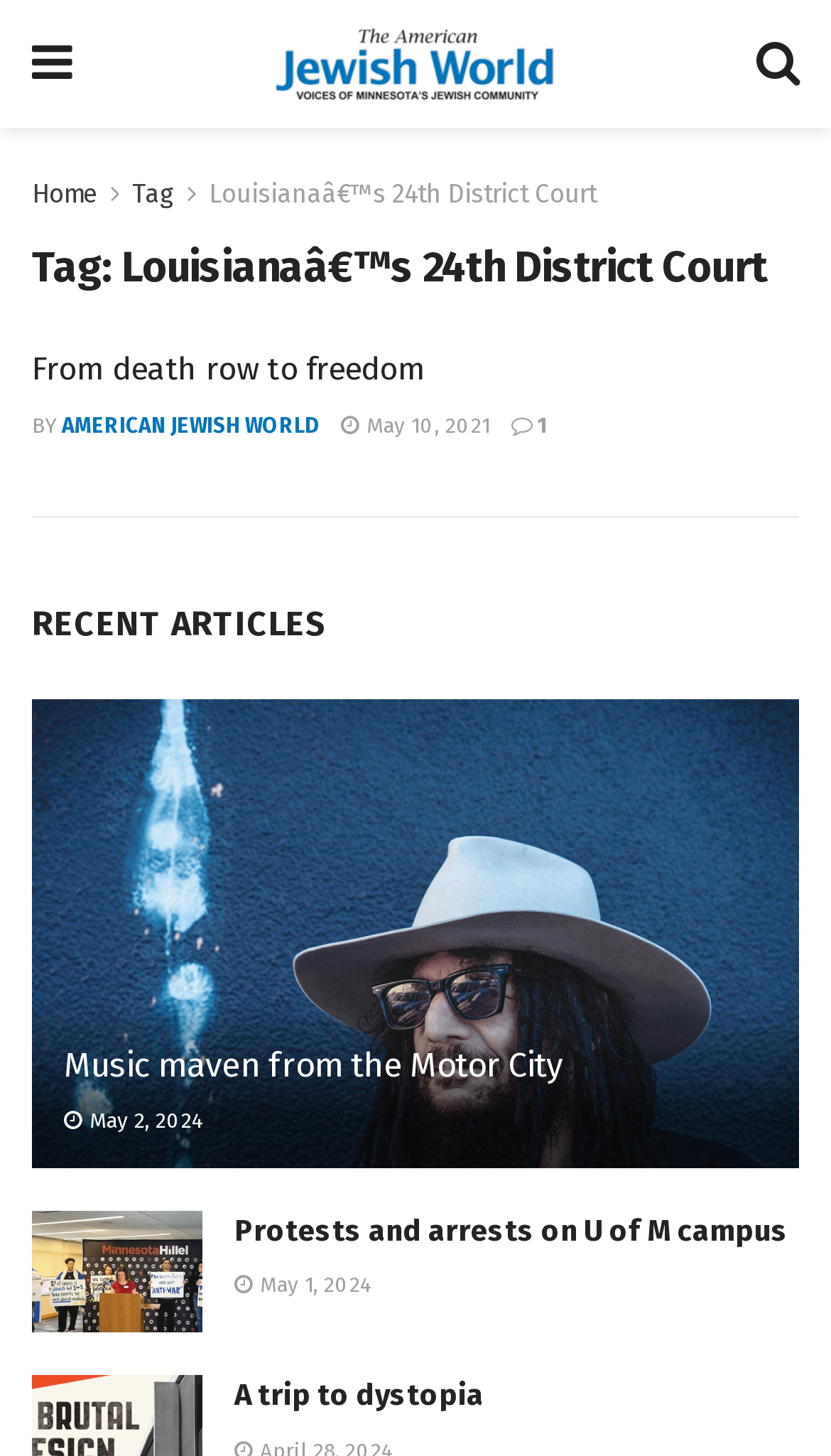Find the UI element described as: "Signs your baby is hungry" and predict its bounding box coordinates. Ensure the coordinates are four float numbers between 0 and 1, [left, top, right, bottom].

None